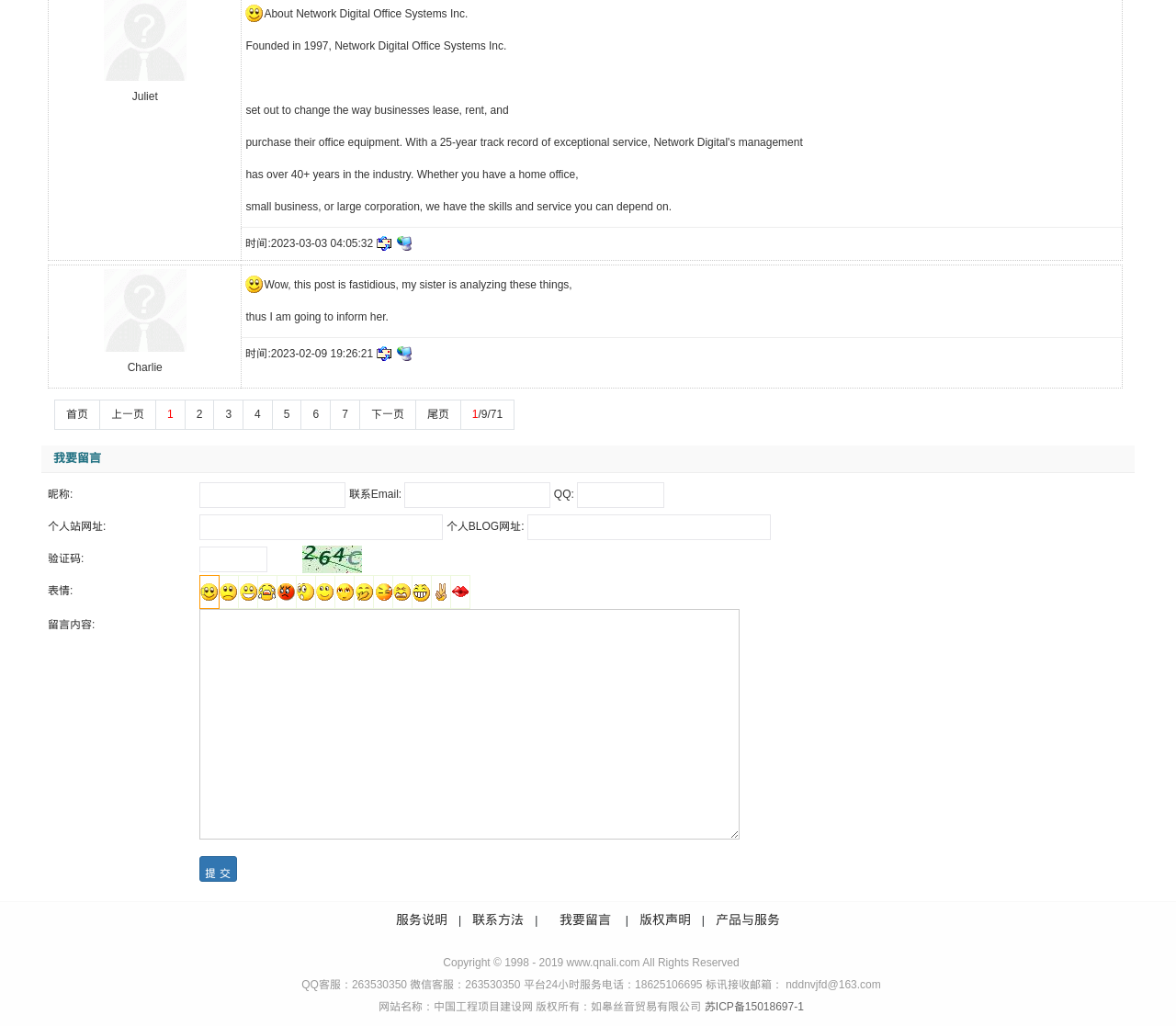Locate the bounding box coordinates of the element to click to perform the following action: 'leave a comment'. The coordinates should be given as four float values between 0 and 1, in the form of [left, top, right, bottom].

[0.035, 0.434, 0.965, 0.461]